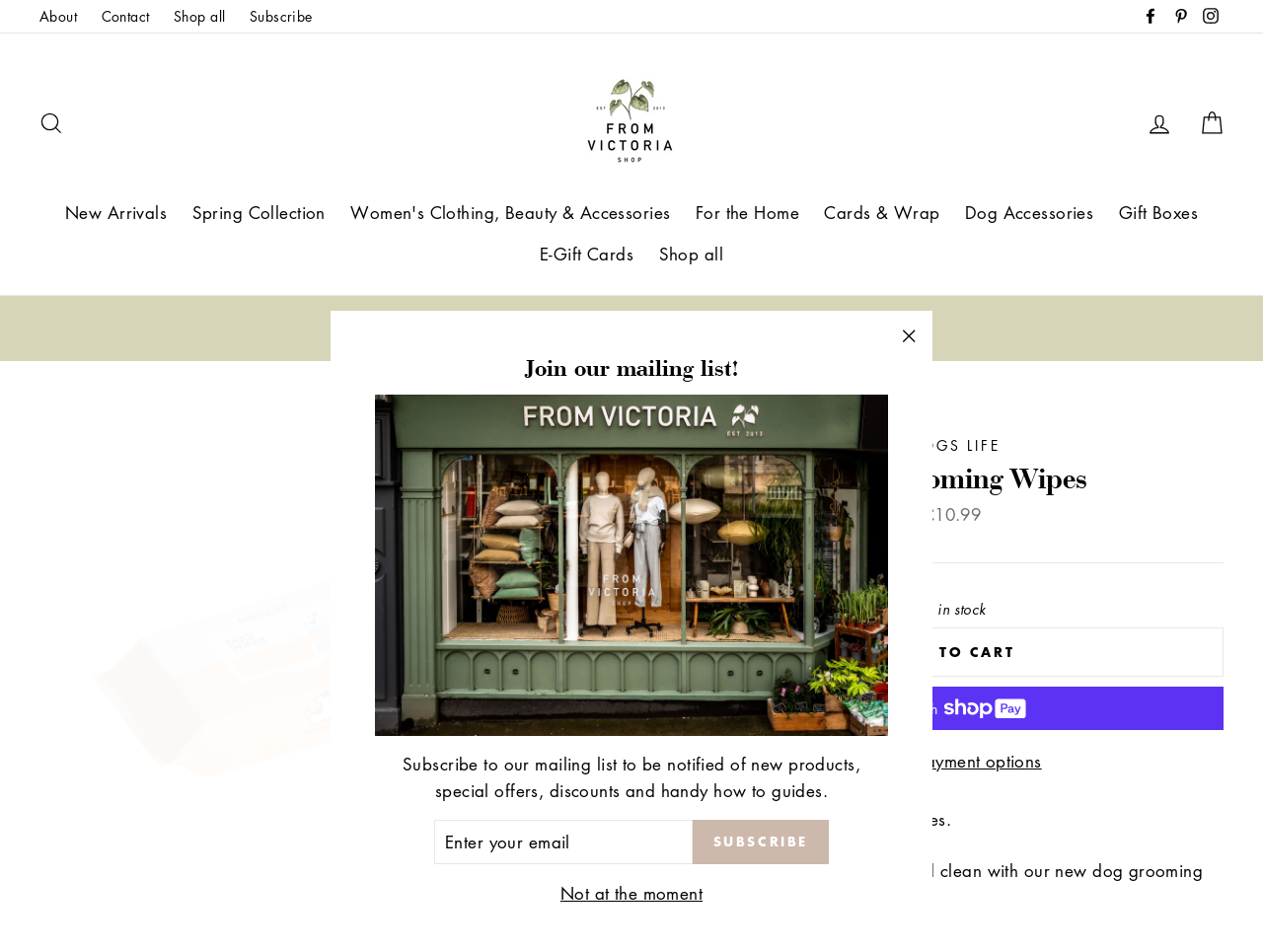What is the price of the dog grooming wipes?
Based on the image content, provide your answer in one word or a short phrase.

£10.99